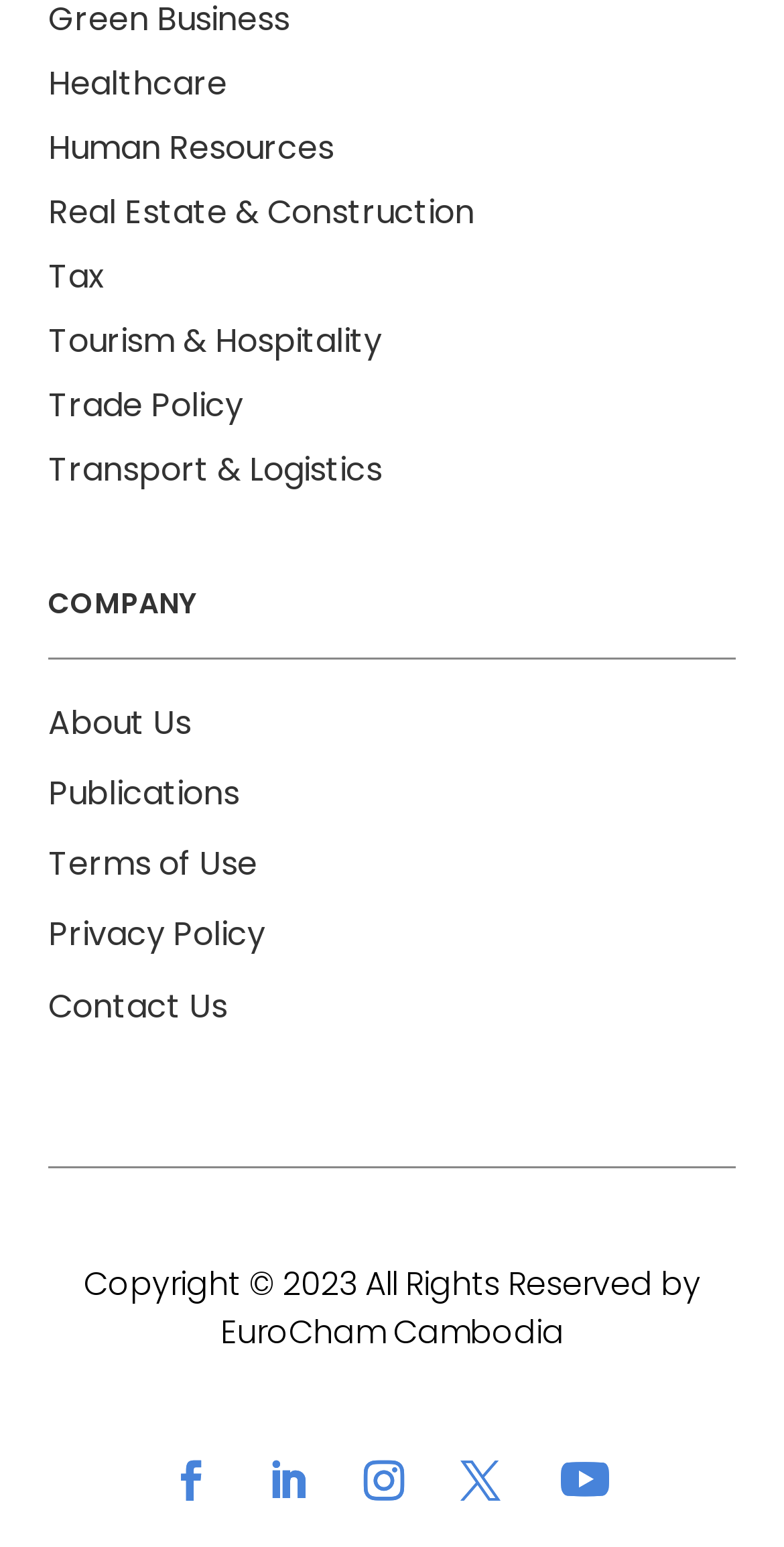Specify the bounding box coordinates of the element's area that should be clicked to execute the given instruction: "Click on Healthcare". The coordinates should be four float numbers between 0 and 1, i.e., [left, top, right, bottom].

[0.062, 0.039, 0.29, 0.069]